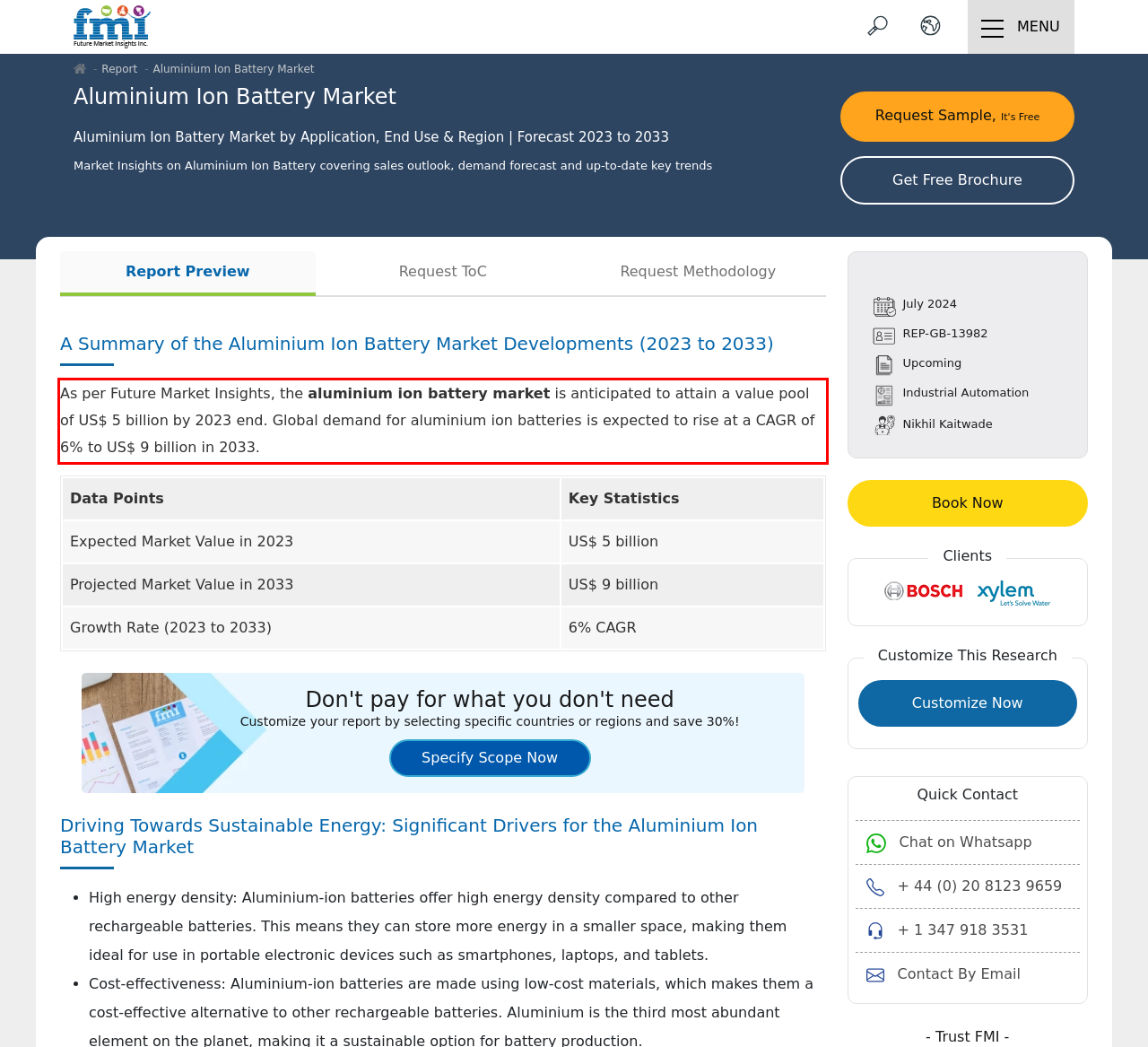Identify and extract the text within the red rectangle in the screenshot of the webpage.

As per Future Market Insights, the aluminium ion battery market is anticipated to attain a value pool of US$ 5 billion by 2023 end. Global demand for aluminium ion batteries is expected to rise at a CAGR of 6% to US$ 9 billion in 2033.